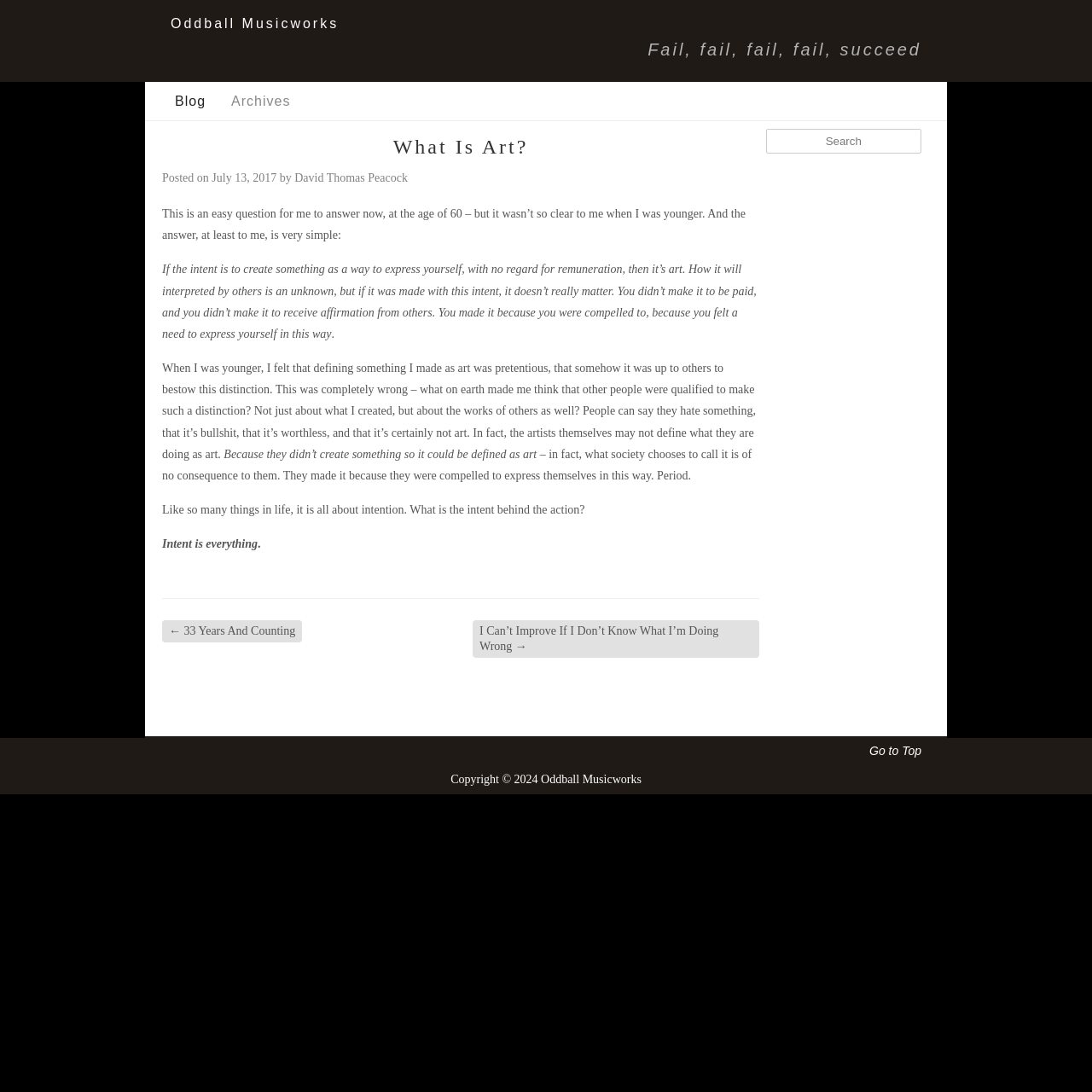Please identify the primary heading of the webpage and give its text content.

What Is Art?